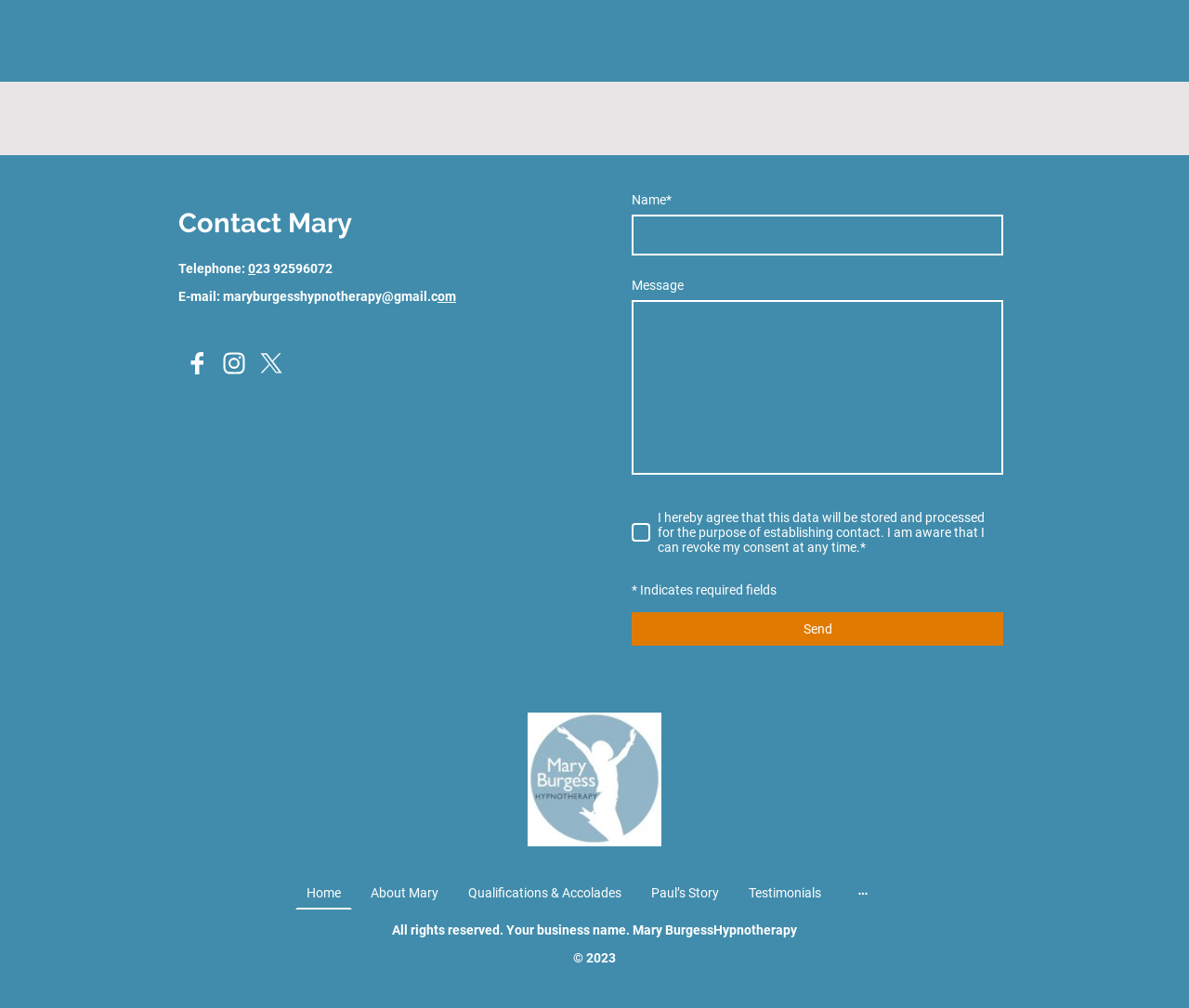Pinpoint the bounding box coordinates of the element that must be clicked to accomplish the following instruction: "Enter your name in the input field". The coordinates should be in the format of four float numbers between 0 and 1, i.e., [left, top, right, bottom].

[0.531, 0.213, 0.844, 0.253]